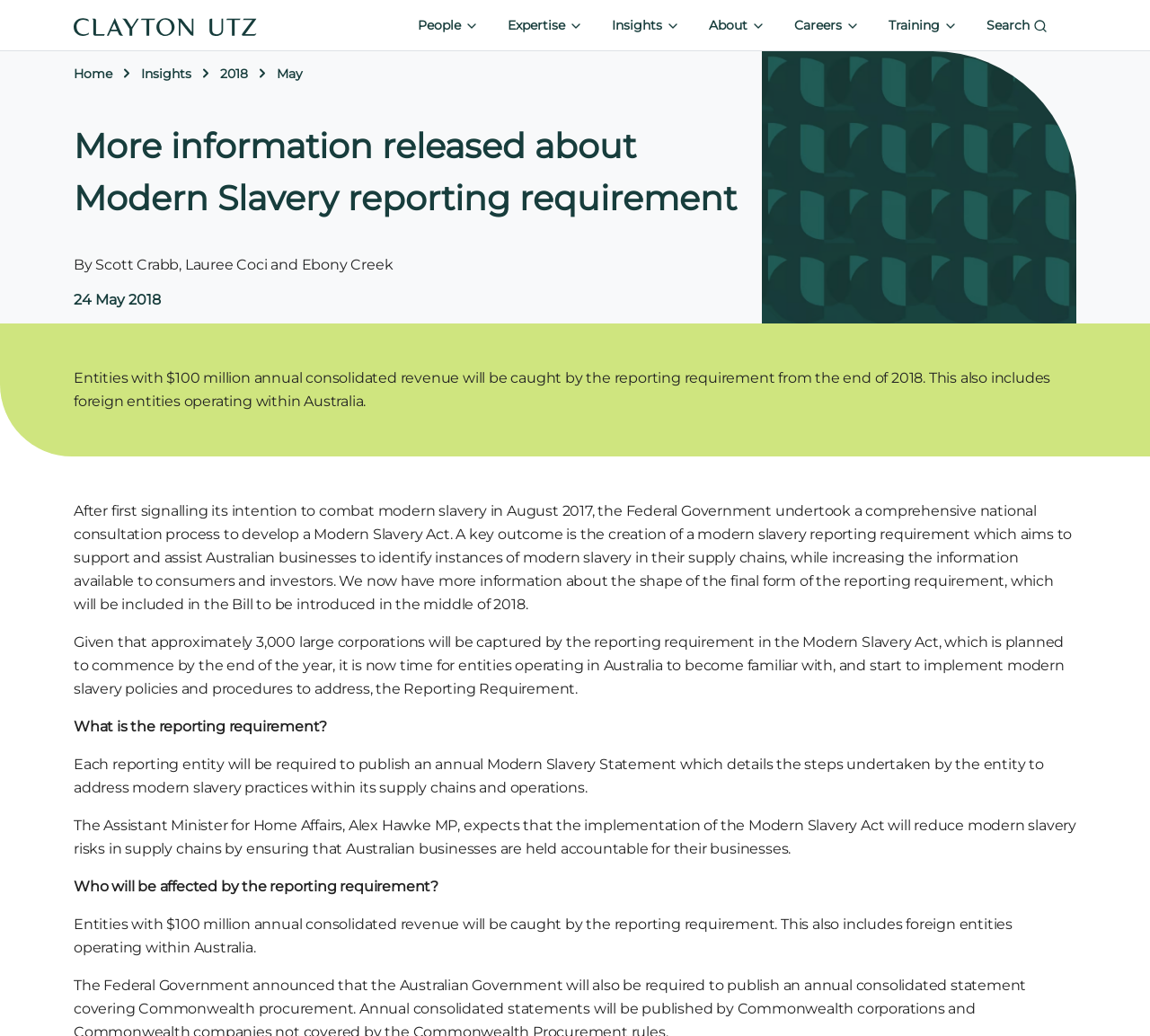Kindly determine the bounding box coordinates for the clickable area to achieve the given instruction: "Click the 'Home' link".

[0.064, 0.063, 0.098, 0.079]